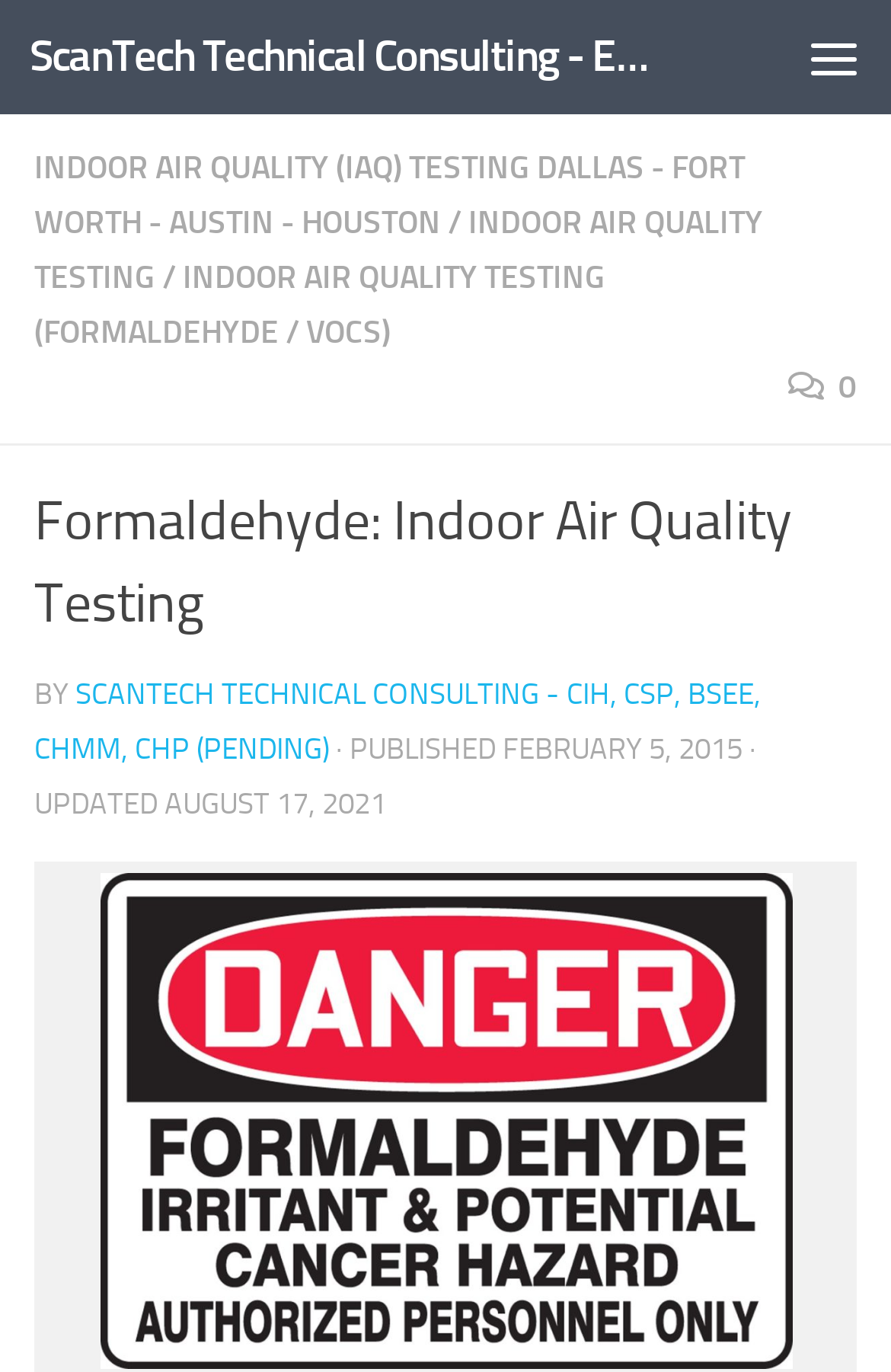Please identify the bounding box coordinates of the clickable region that I should interact with to perform the following instruction: "View the image 'Formaldehyde Air Quality Testing Houston Dallas Austin'". The coordinates should be expressed as four float numbers between 0 and 1, i.e., [left, top, right, bottom].

[0.112, 0.636, 0.888, 0.997]